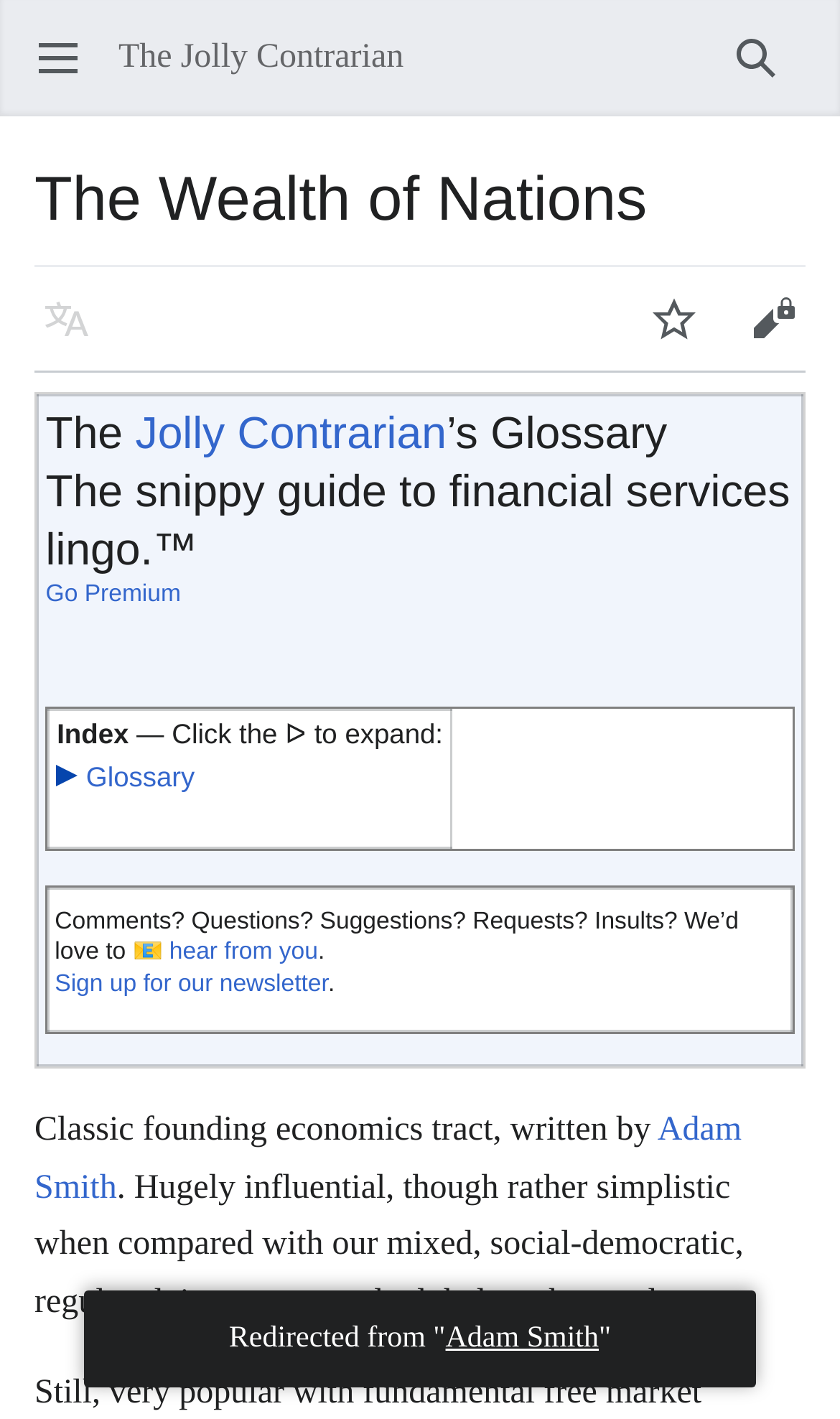What is the purpose of the 'Sign up for our newsletter' link?
Can you provide an in-depth and detailed response to the question?

The answer can be found in the text 'Comments? Questions? Suggestions? Requests? Insults? We’d love to 📧 hear from you. Sign up for our newsletter.', which indicates that the purpose of the 'Sign up for our newsletter' link is to hear from The Jolly Contrarian.